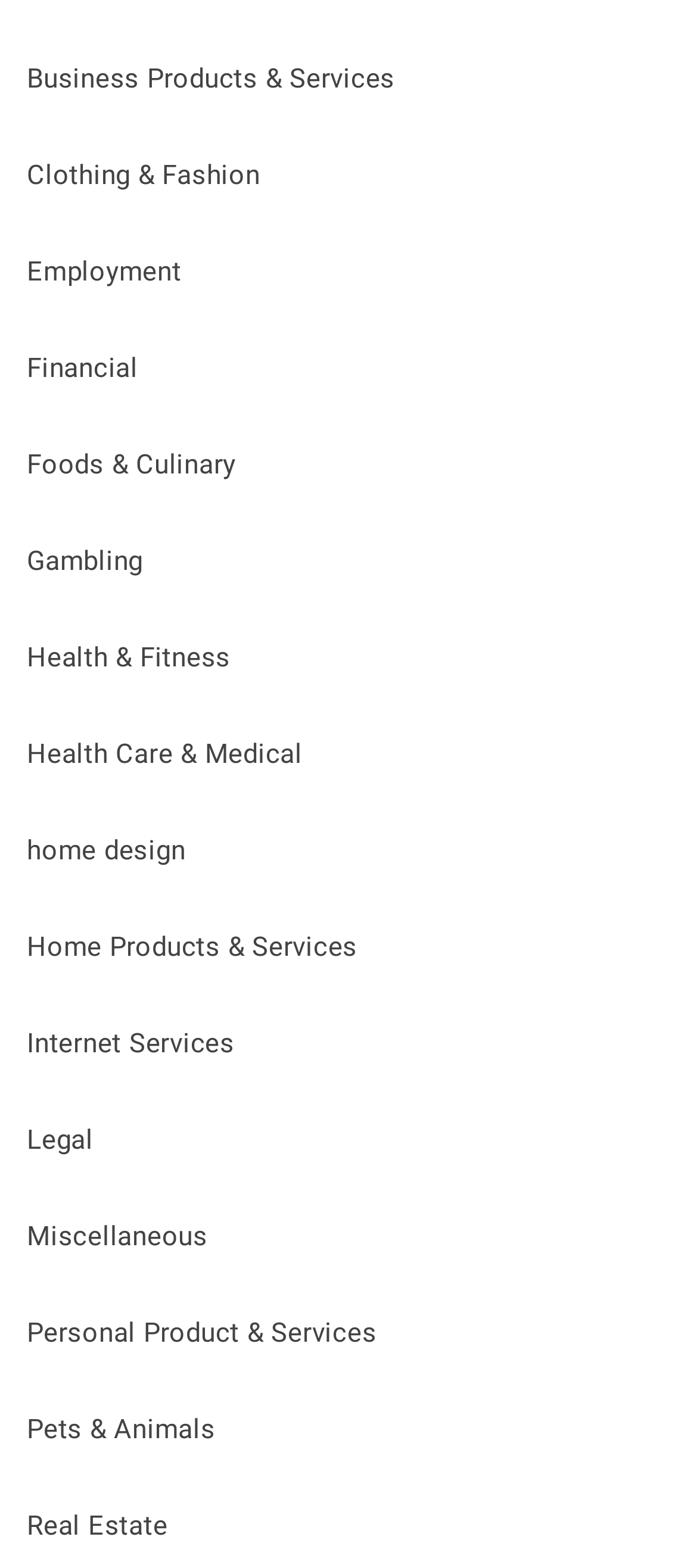Highlight the bounding box coordinates of the element you need to click to perform the following instruction: "Access real estate services."

[0.038, 0.963, 0.24, 0.984]